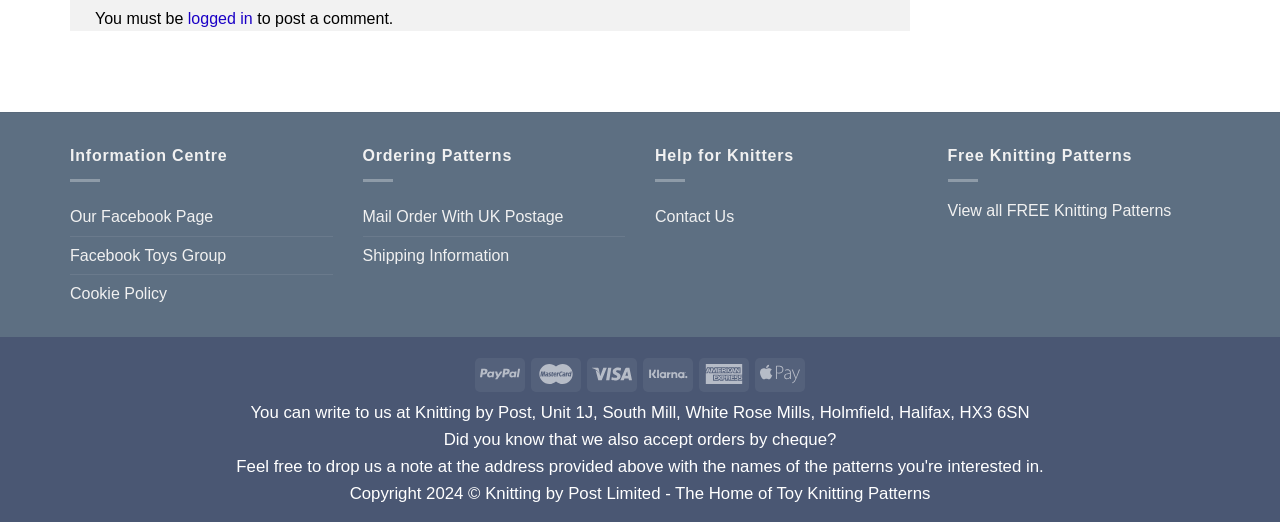Identify the coordinates of the bounding box for the element that must be clicked to accomplish the instruction: "Mail Order With UK Postage".

[0.283, 0.38, 0.44, 0.452]